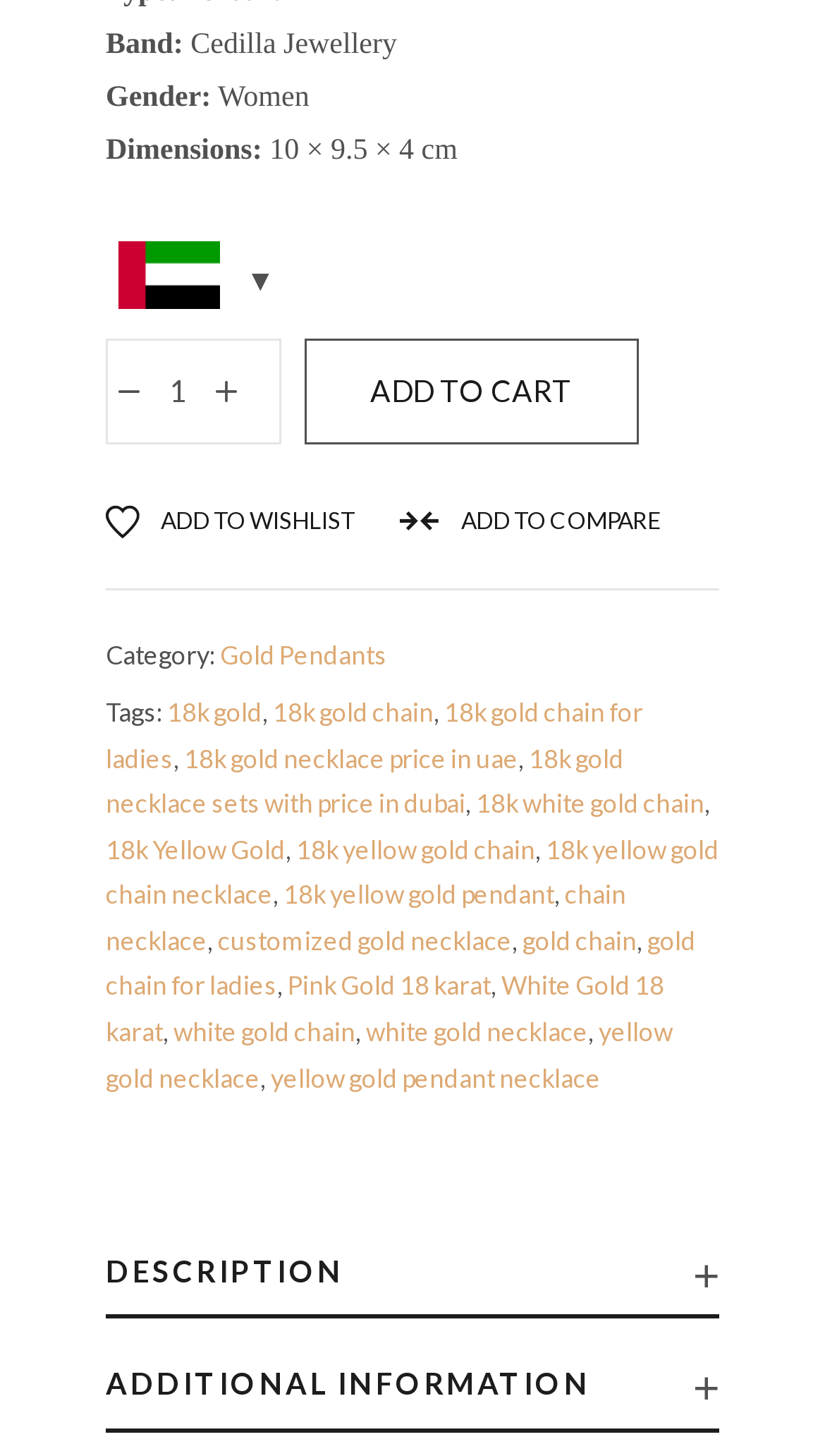What is the dimension of the product?
Give a comprehensive and detailed explanation for the question.

The dimension of the product can be found in the static text element '10 × 9.5 × 4 cm' which is located next to the 'Dimensions:' label.